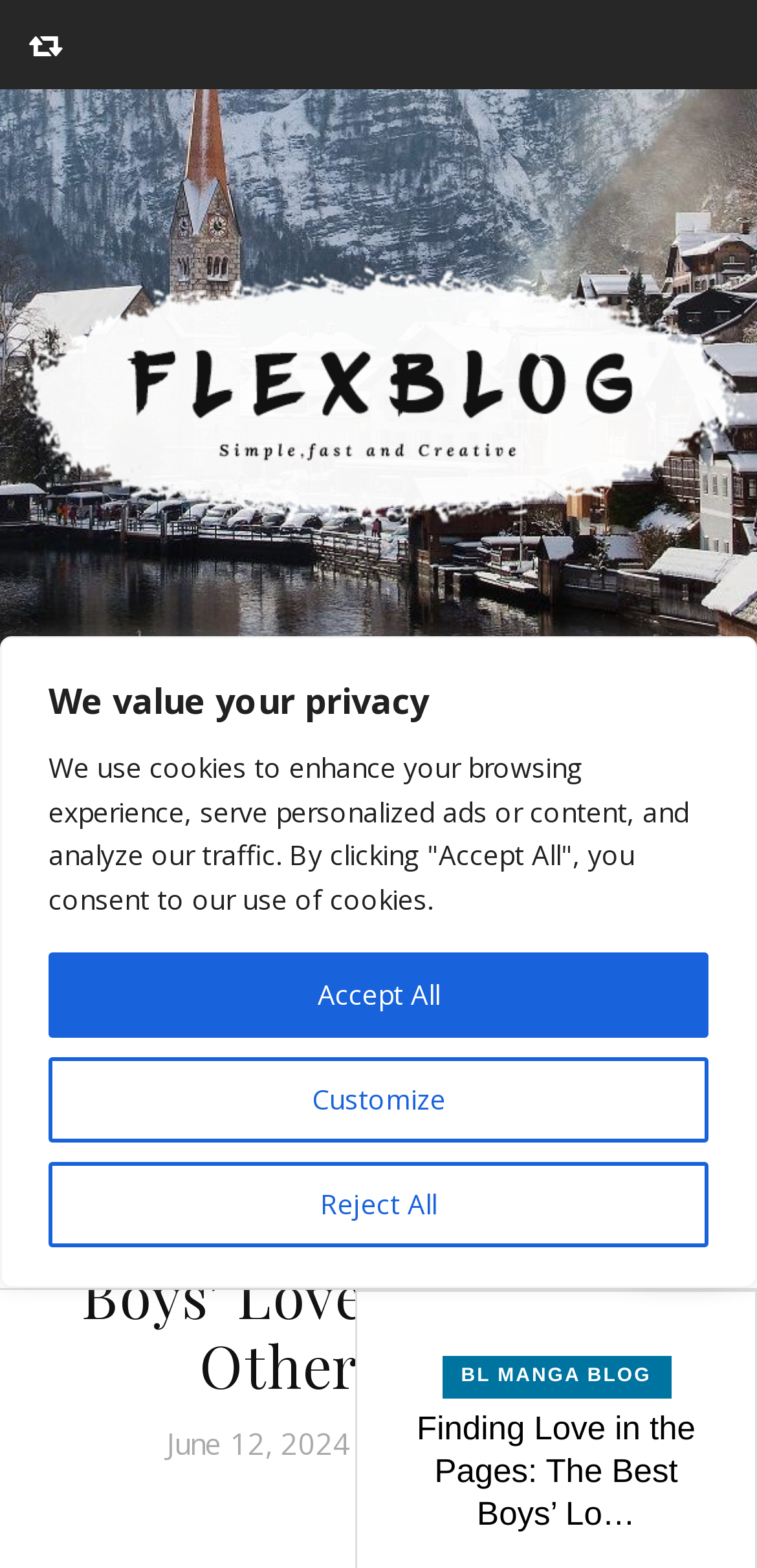Identify the coordinates of the bounding box for the element described below: "Reject All". Return the coordinates as four float numbers between 0 and 1: [left, top, right, bottom].

[0.064, 0.741, 0.936, 0.795]